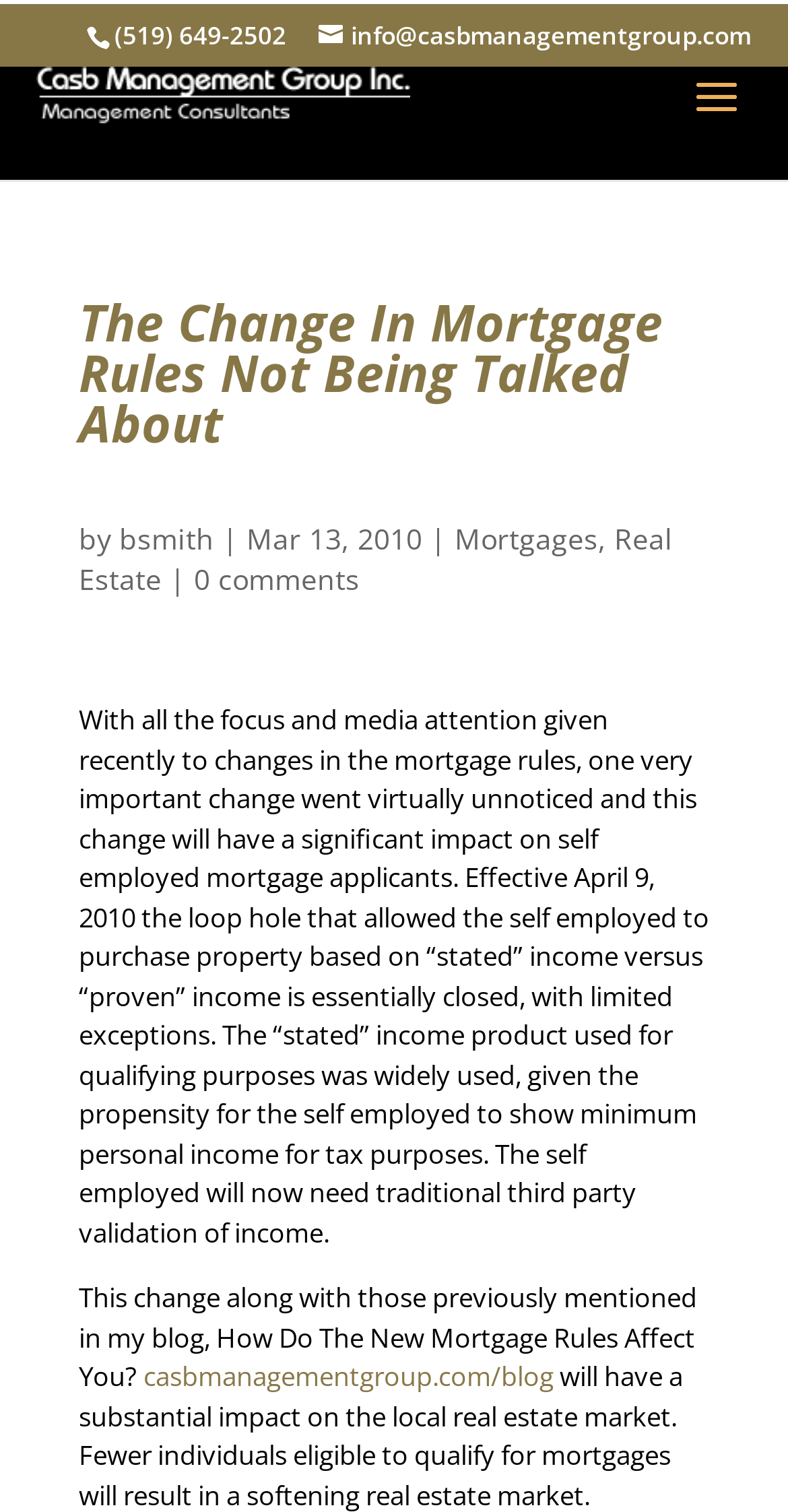Identify the bounding box coordinates of the element to click to follow this instruction: 'Read the blog post'. Ensure the coordinates are four float values between 0 and 1, provided as [left, top, right, bottom].

[0.1, 0.464, 0.9, 0.827]